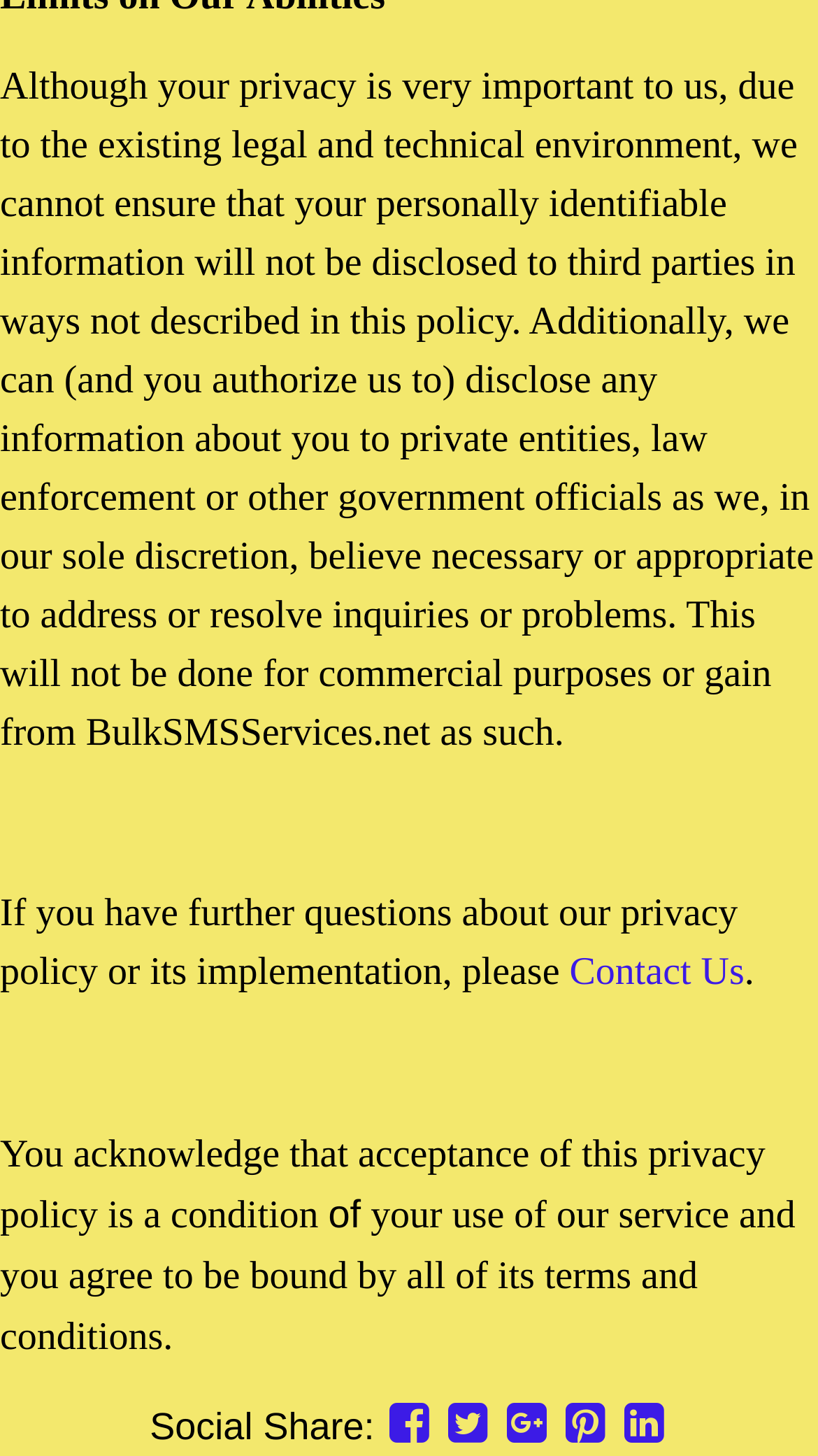Please answer the following query using a single word or phrase: 
What is required for users to use the website's service?

Acceptance of privacy policy